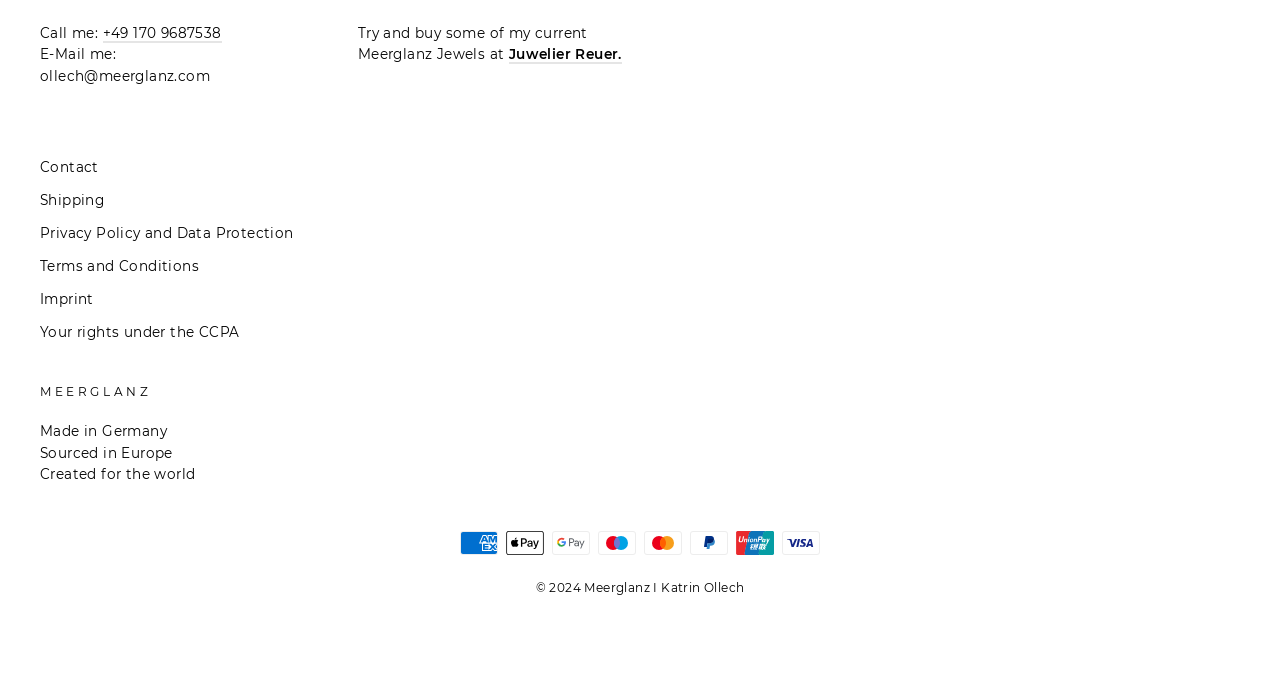Please locate the bounding box coordinates of the element that should be clicked to complete the given instruction: "View the privacy policy".

[0.031, 0.323, 0.229, 0.366]